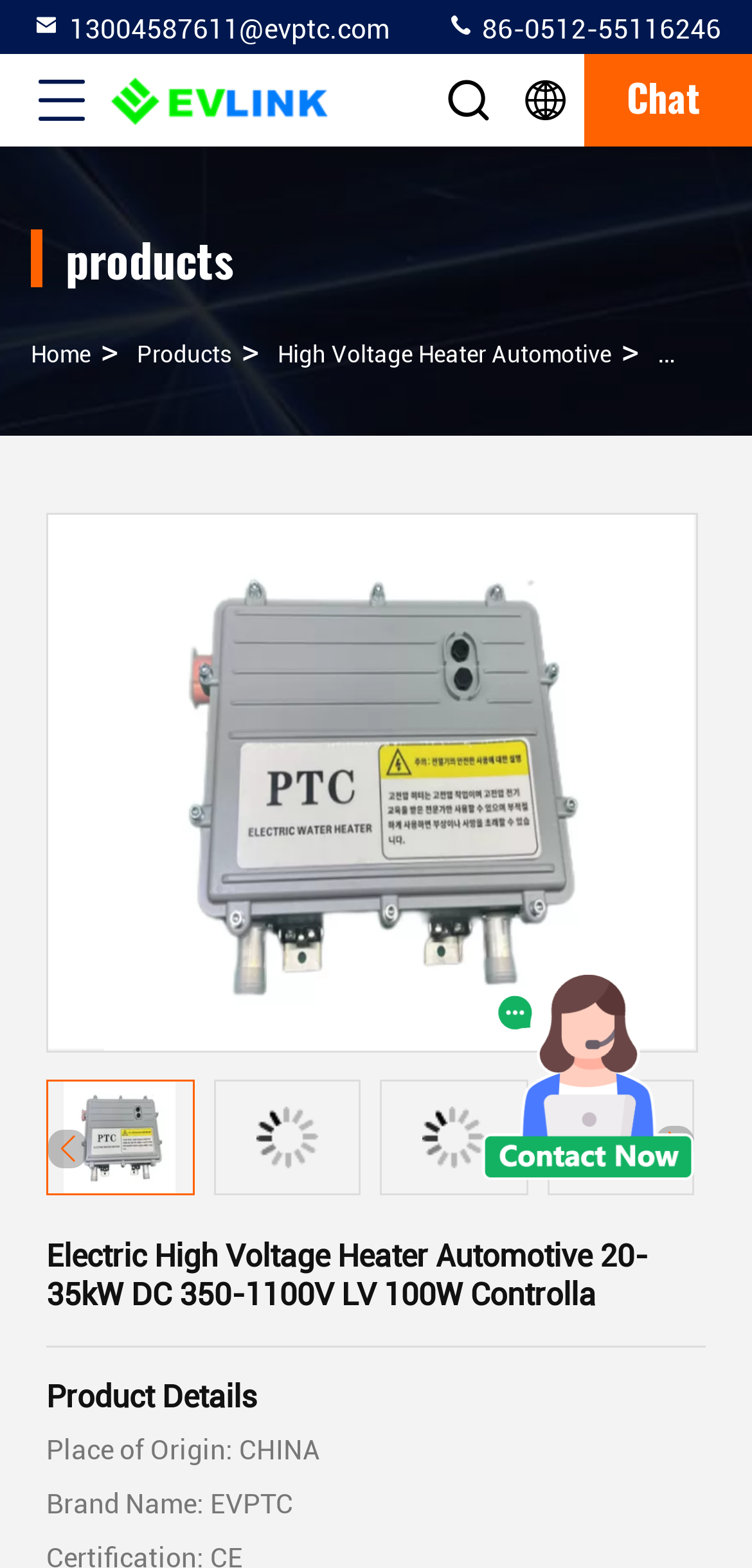Please find the main title text of this webpage.

Electric High Voltage Heater Automotive 20-35kW DC 350-1100V LV 100W Controlla